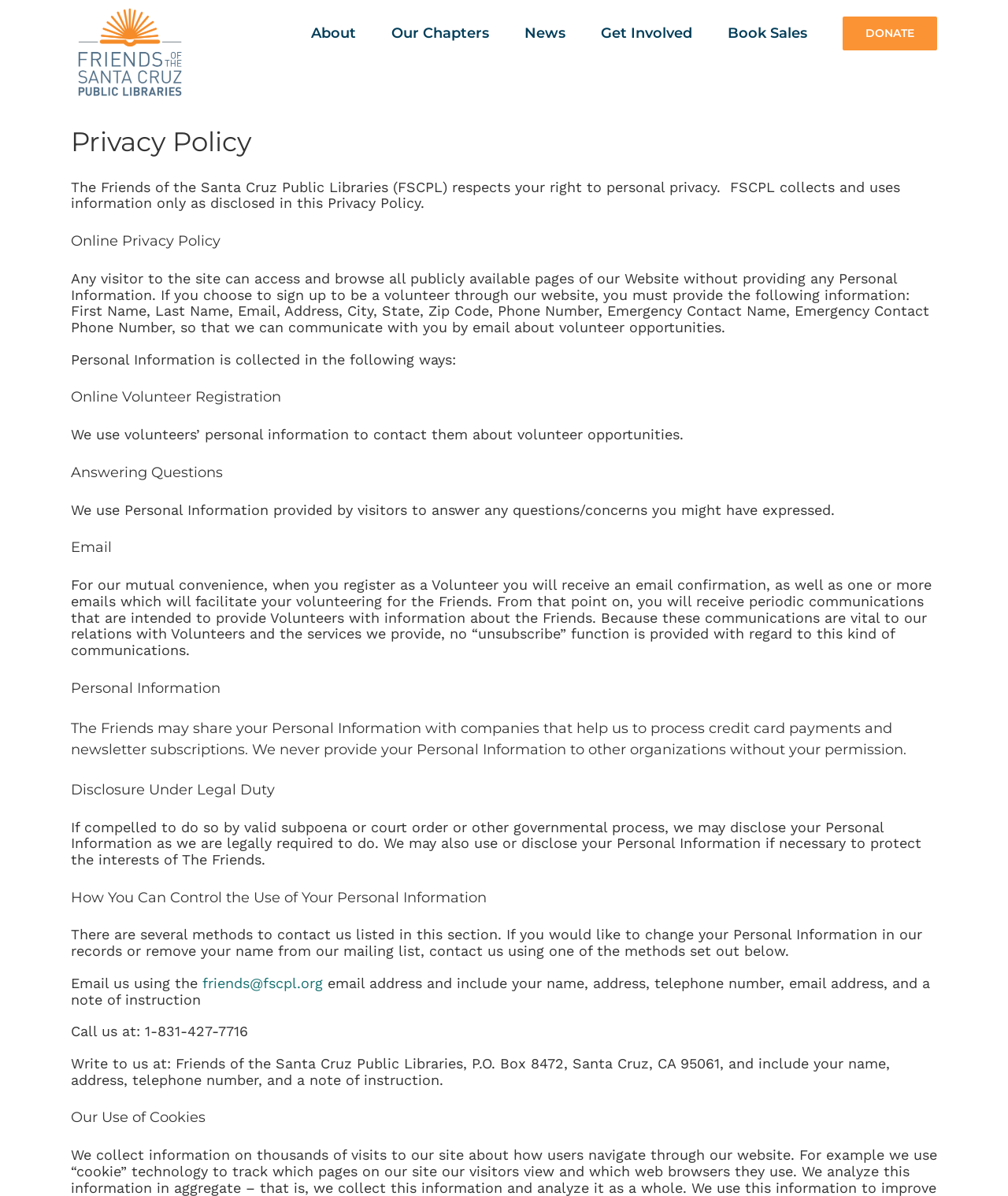Determine the bounding box coordinates of the region to click in order to accomplish the following instruction: "Click the 'DONATE' link in the main menu". Provide the coordinates as four float numbers between 0 and 1, specifically [left, top, right, bottom].

[0.836, 0.0, 0.93, 0.055]